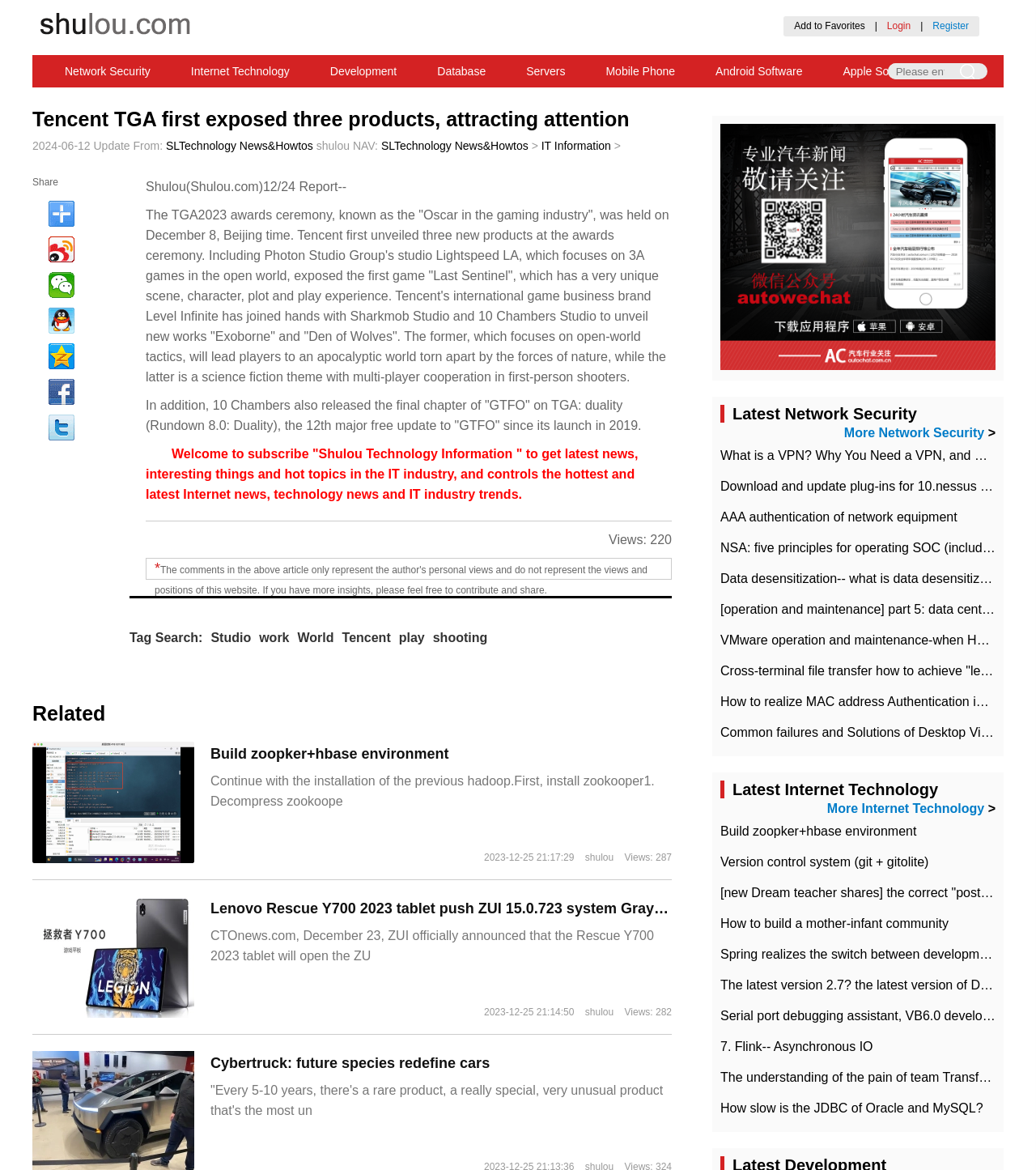Give a one-word or one-phrase response to the question: 
What is the name of the game released by 10 Chambers Studio?

GTFO